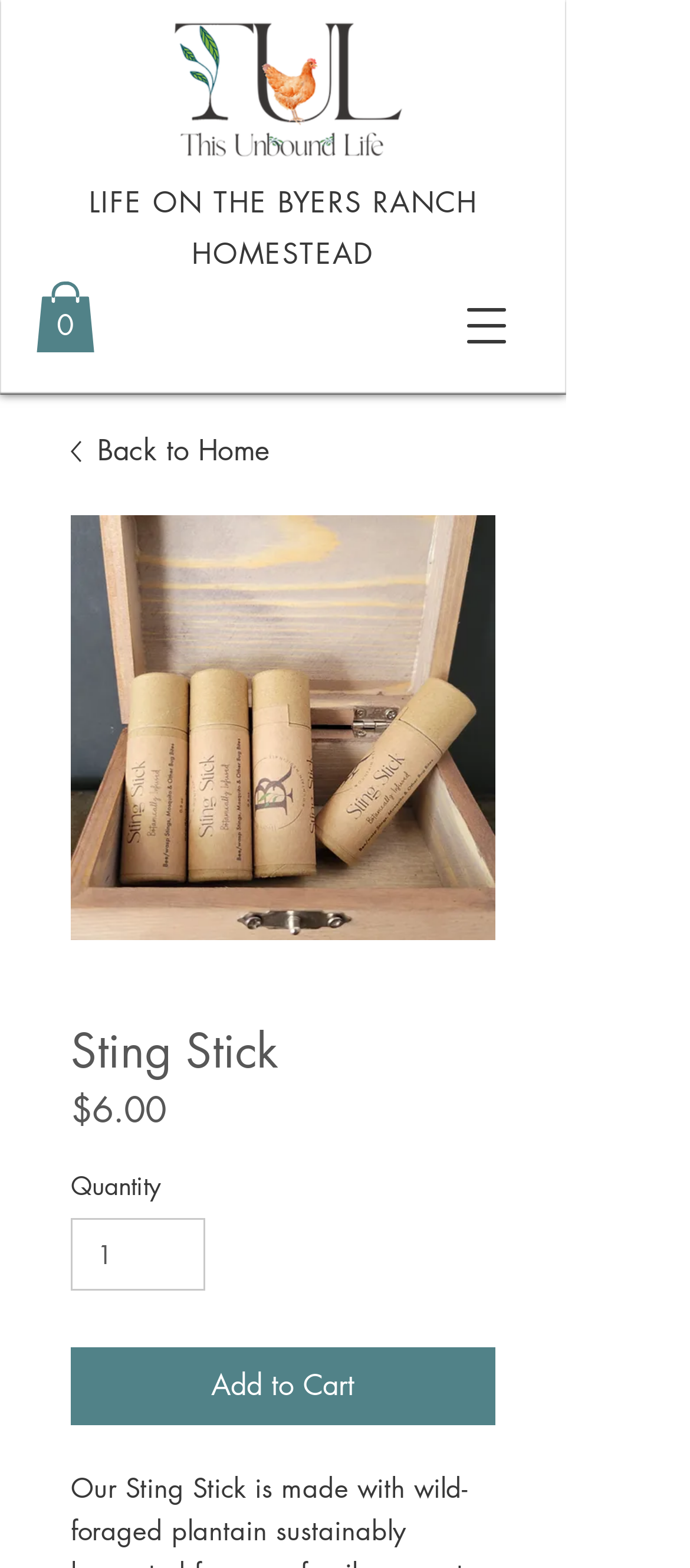How many items are currently in the cart?
Respond with a short answer, either a single word or a phrase, based on the image.

0